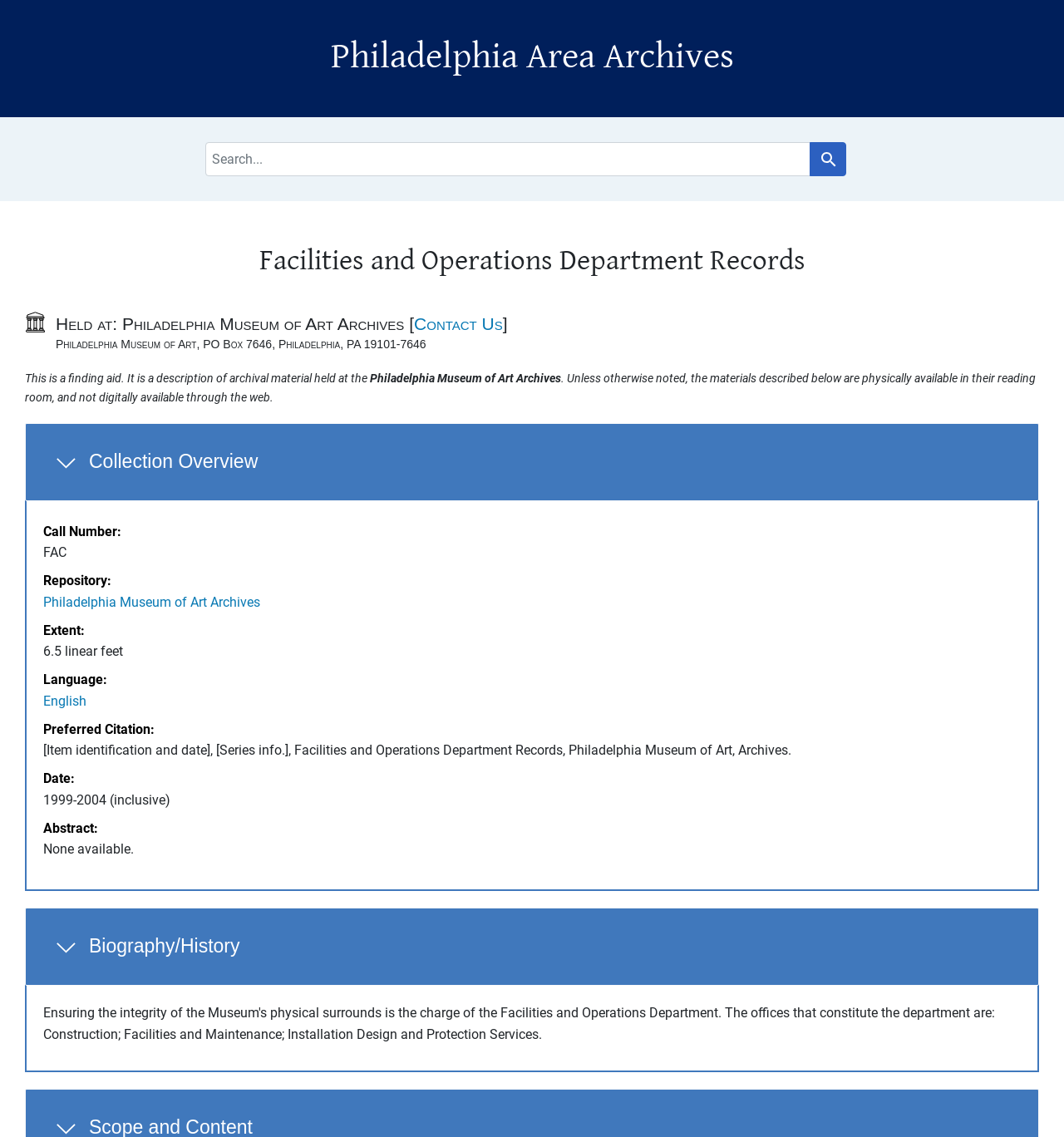Please specify the bounding box coordinates of the element that should be clicked to execute the given instruction: 'View Biography/History'. Ensure the coordinates are four float numbers between 0 and 1, expressed as [left, top, right, bottom].

[0.023, 0.798, 0.977, 0.867]